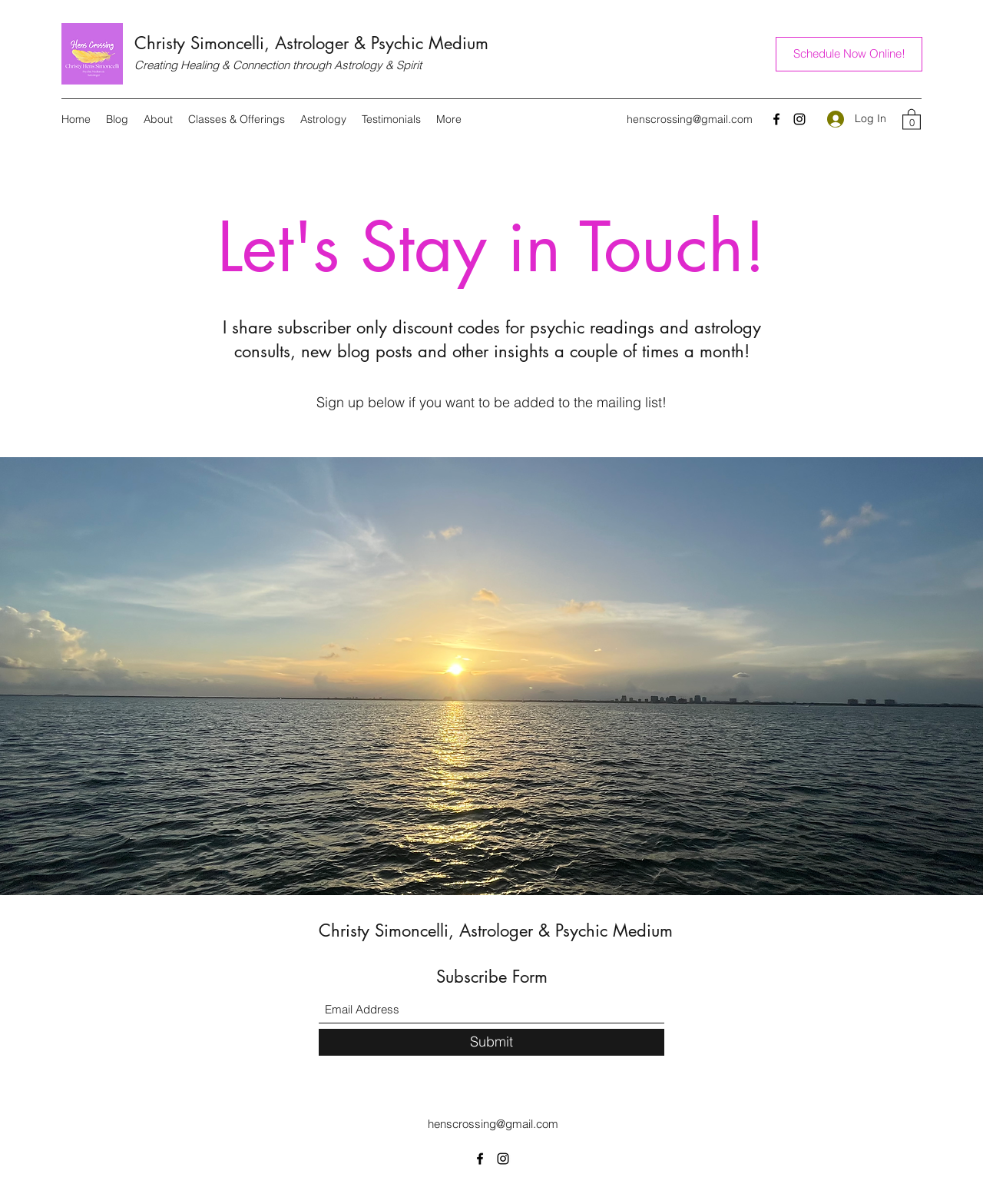Please respond to the question with a concise word or phrase:
What is the current number of items in the cart?

Zero